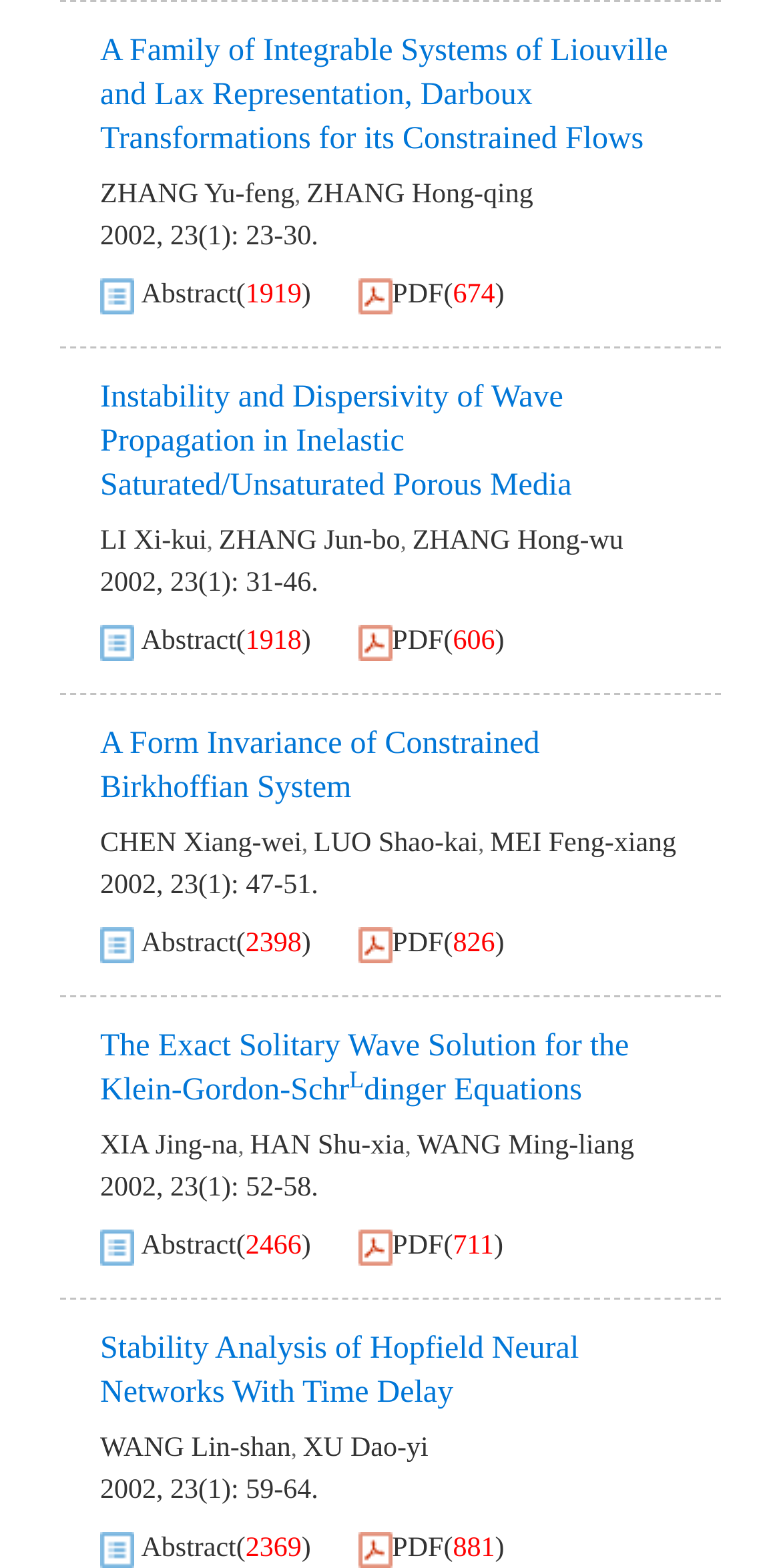Determine the bounding box coordinates of the clickable area required to perform the following instruction: "Input LinkedIn account". The coordinates should be represented as four float numbers between 0 and 1: [left, top, right, bottom].

None